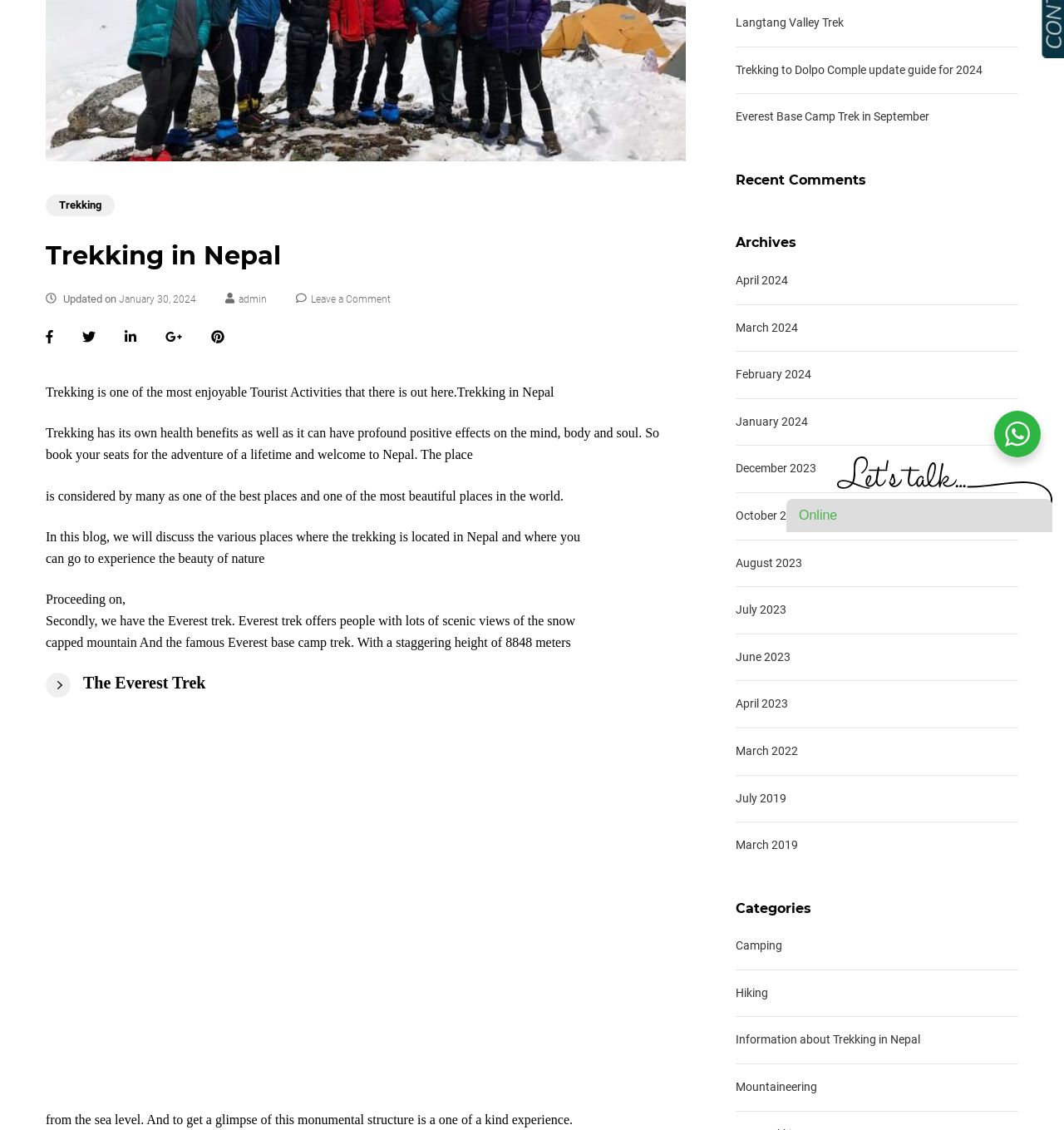Determine the bounding box coordinates in the format (top-left x, top-left y, bottom-right x, bottom-right y). Ensure all values are floating point numbers between 0 and 1. Identify the bounding box of the UI element described by: January 30, 2024June 10, 2023

[0.112, 0.259, 0.184, 0.27]